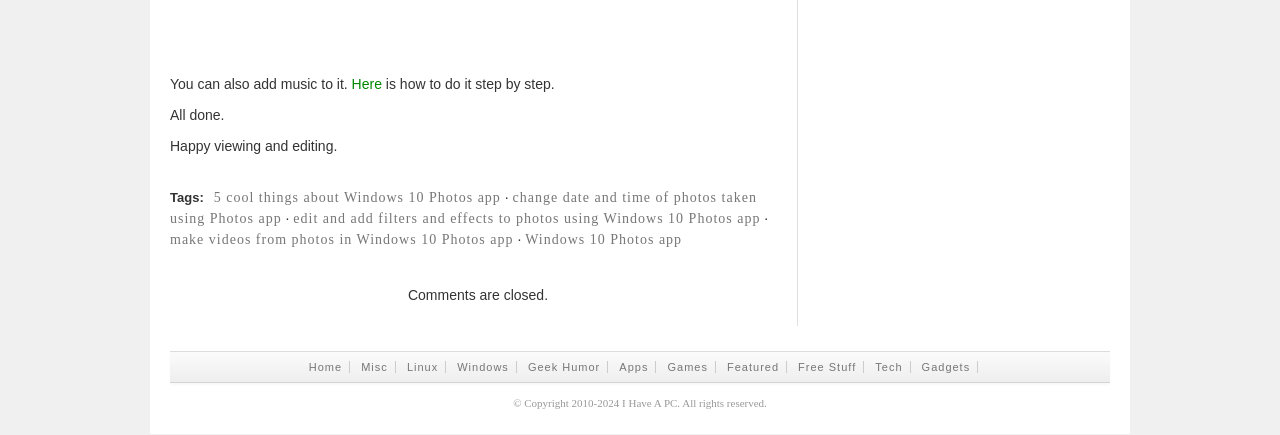Locate the bounding box coordinates of the clickable part needed for the task: "Contact the company".

None